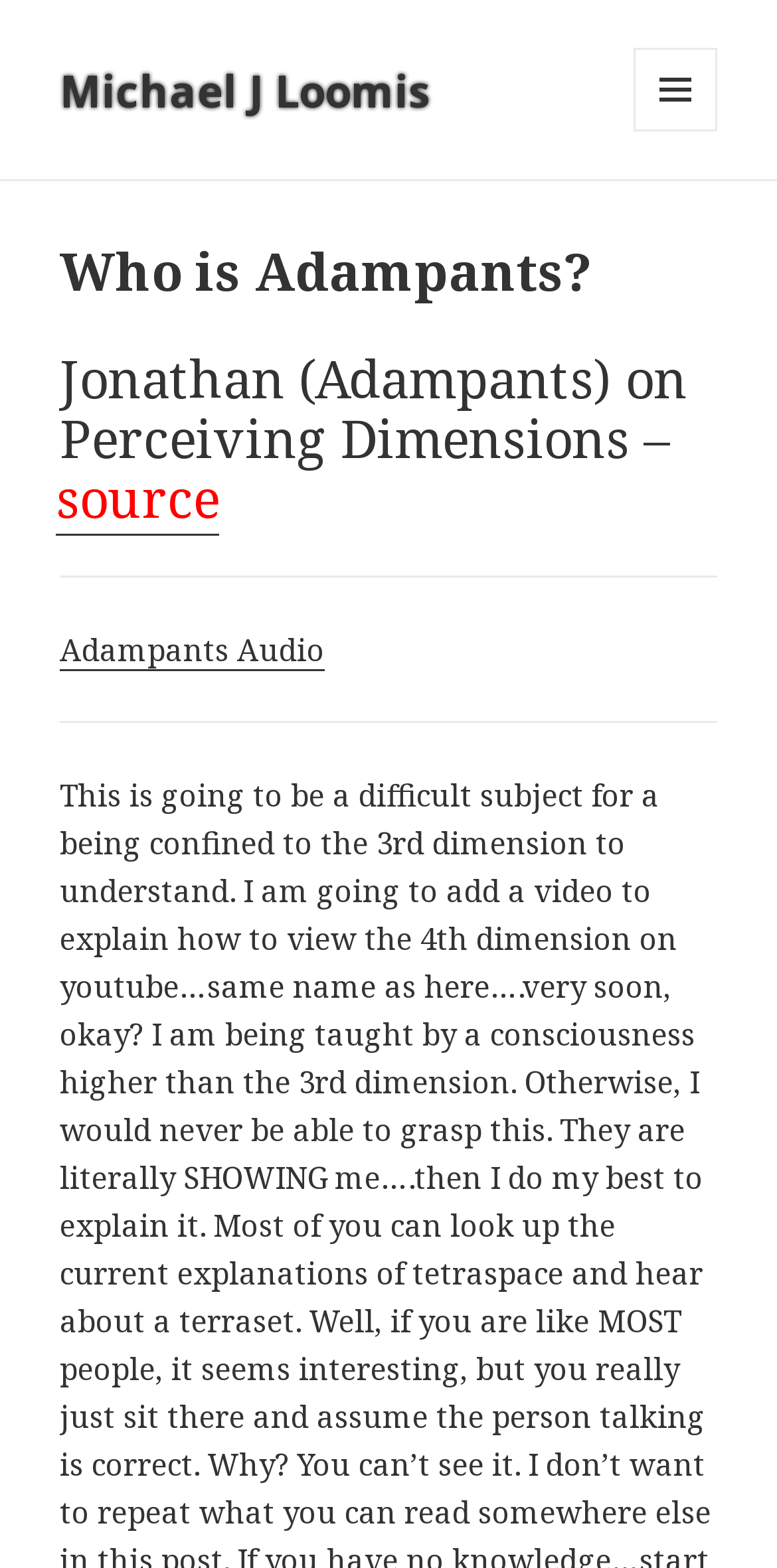Reply to the question with a brief word or phrase: What is the orientation of the separator element?

horizontal